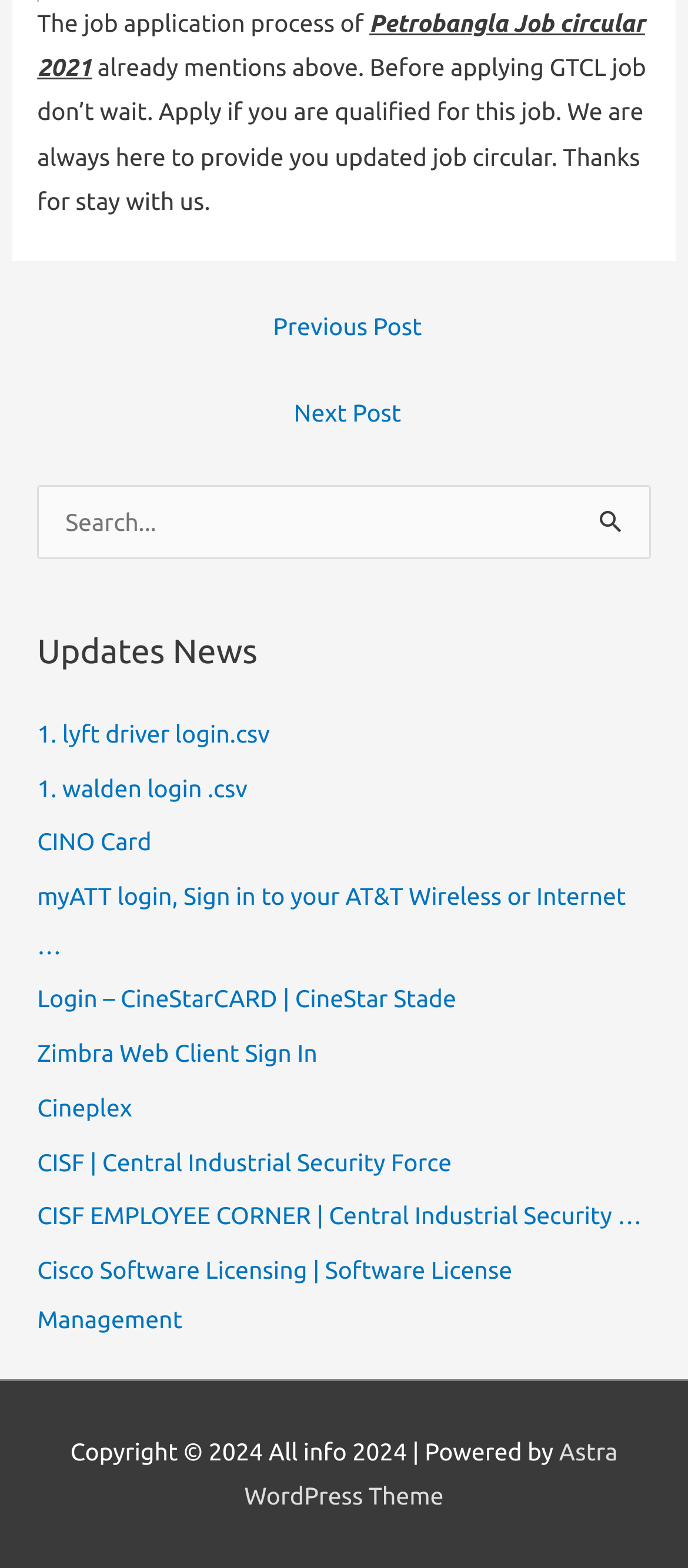Please identify the bounding box coordinates of the region to click in order to complete the task: "Check Updates News". The coordinates must be four float numbers between 0 and 1, specified as [left, top, right, bottom].

[0.054, 0.399, 0.946, 0.432]